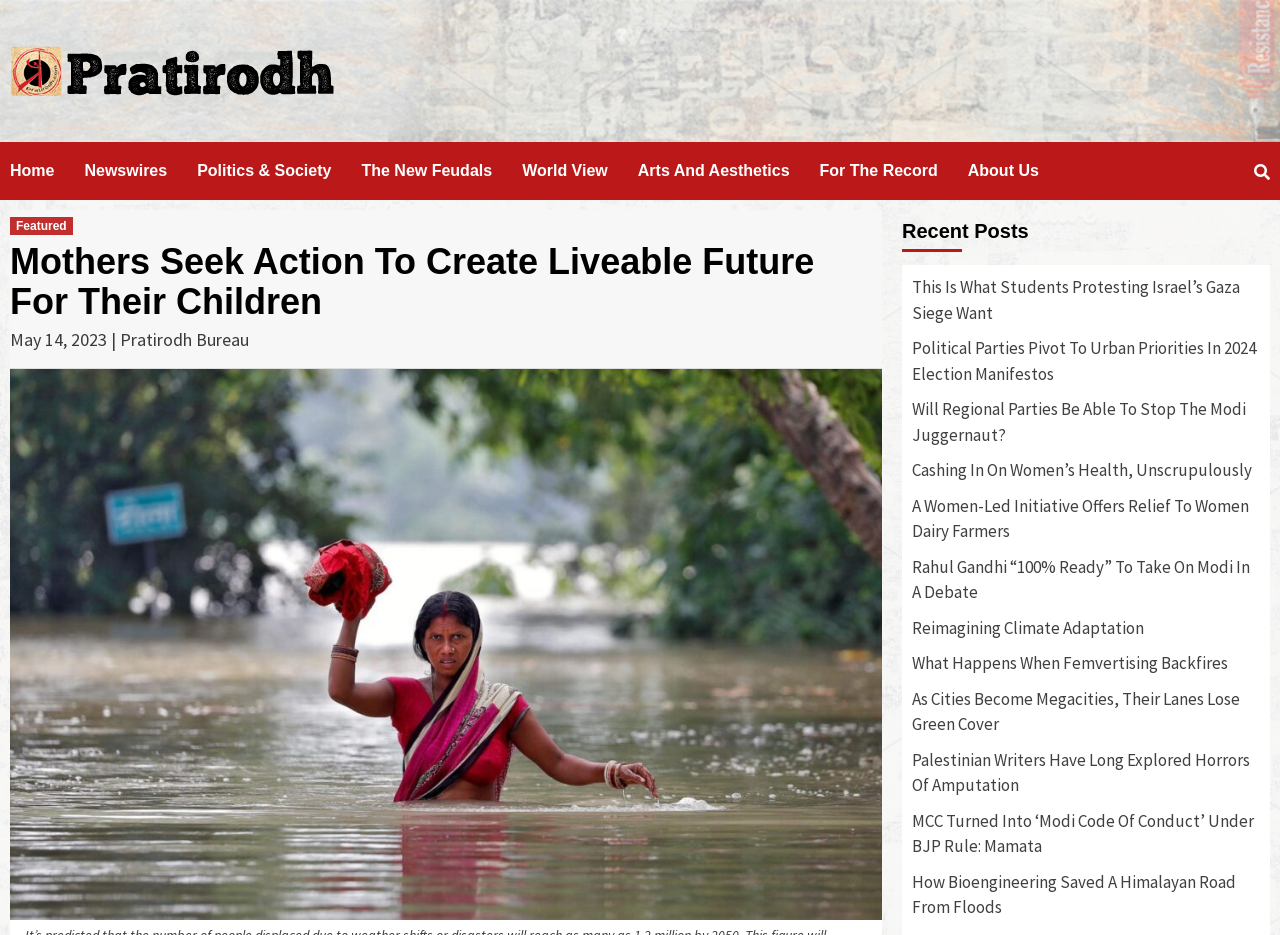Determine the bounding box coordinates of the clickable area required to perform the following instruction: "Read Mothers Seek Action To Create Liveable Future For Their Children article". The coordinates should be represented as four float numbers between 0 and 1: [left, top, right, bottom].

[0.008, 0.259, 0.689, 0.344]